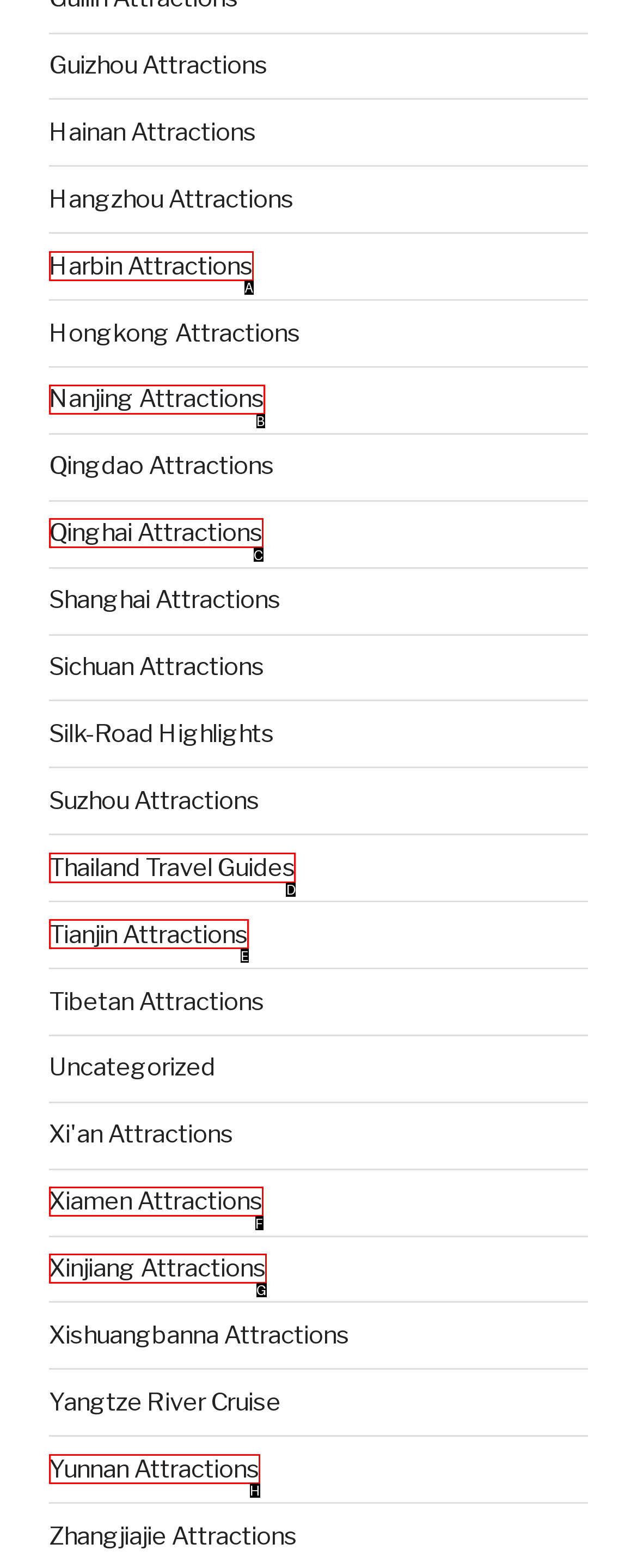Please indicate which option's letter corresponds to the task: Browse Thailand Travel Guides by examining the highlighted elements in the screenshot.

D